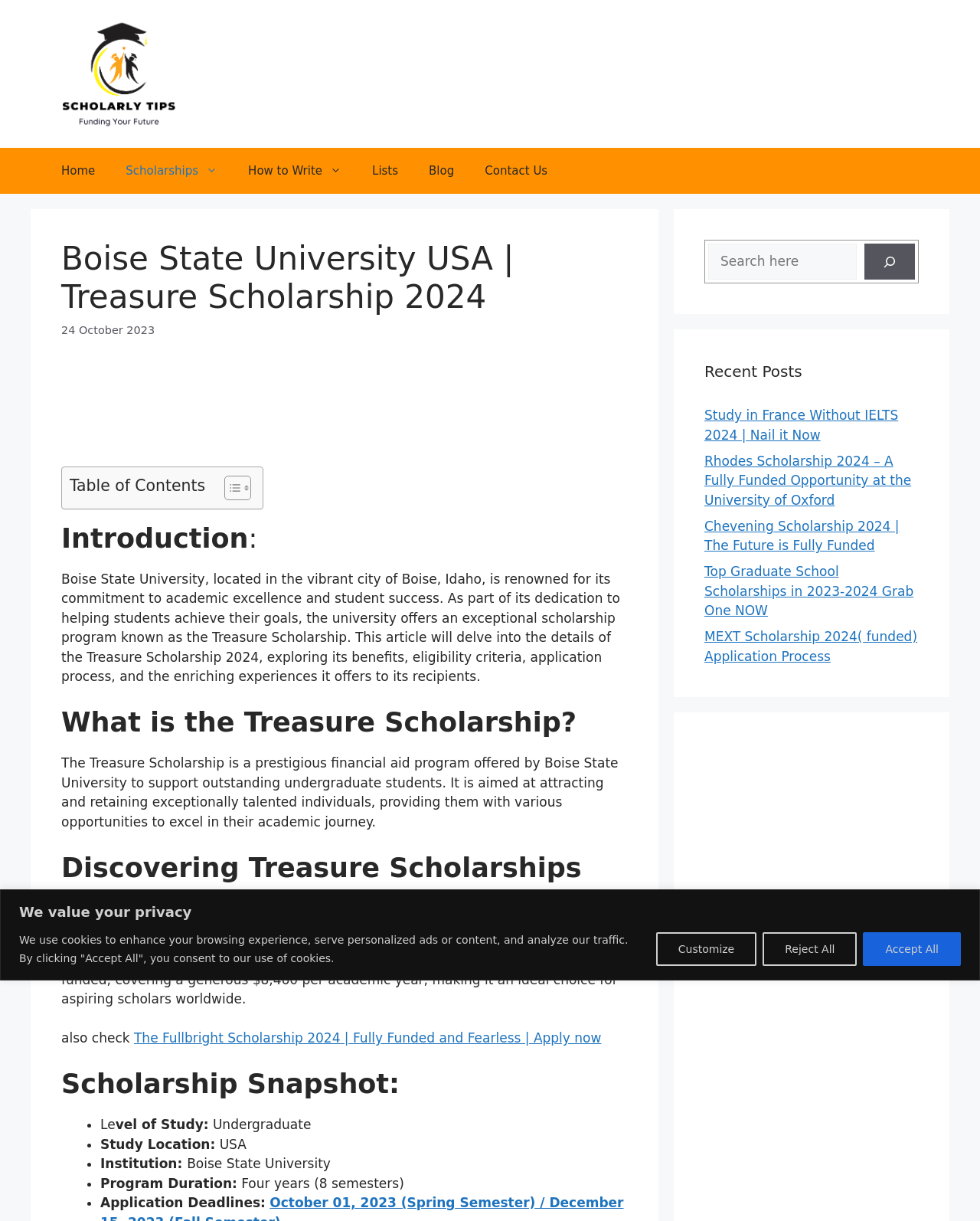Indicate the bounding box coordinates of the element that needs to be clicked to satisfy the following instruction: "Search for something". The coordinates should be four float numbers between 0 and 1, i.e., [left, top, right, bottom].

[0.723, 0.199, 0.874, 0.229]